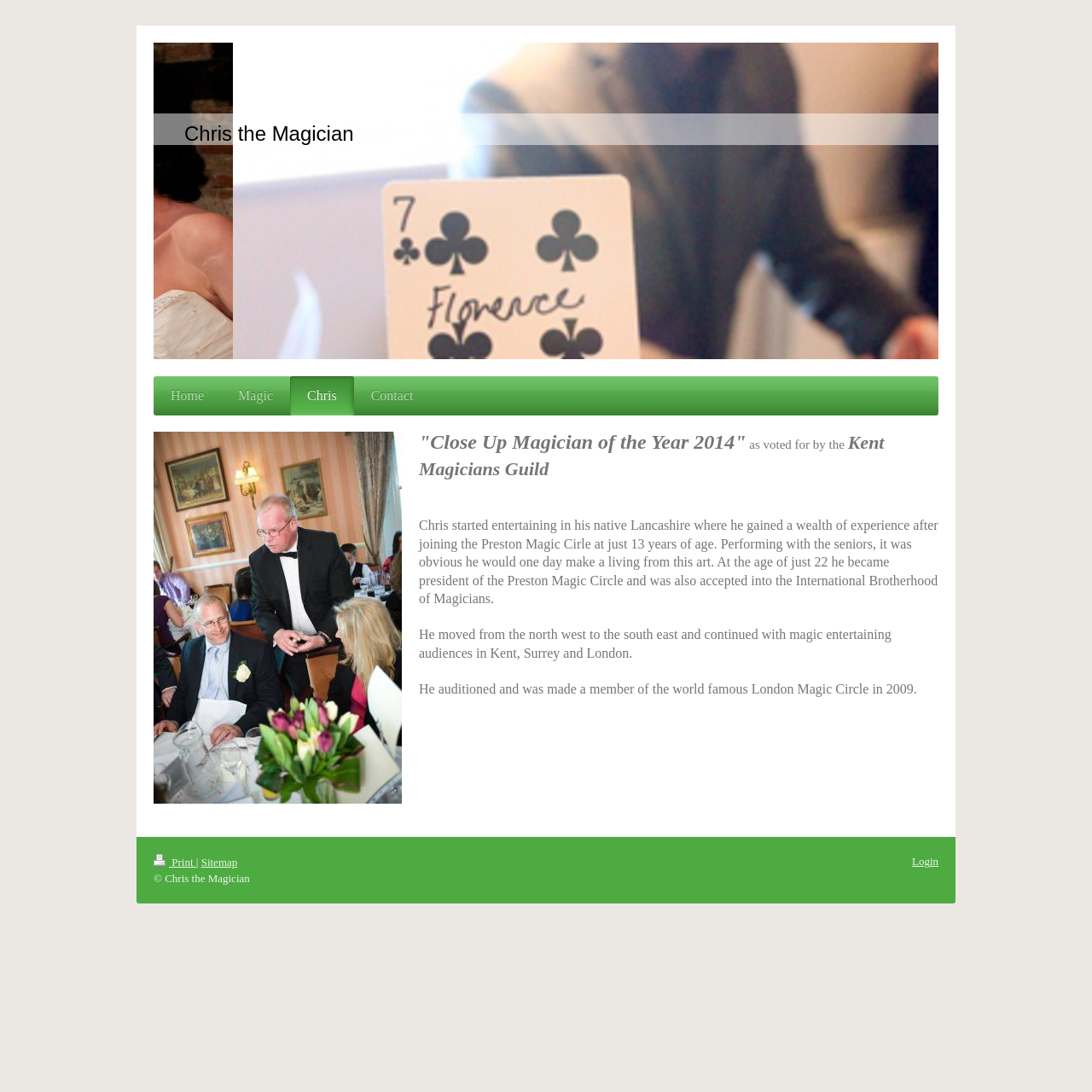At what age did Chris become president of the Preston Magic Circle?
Utilize the information in the image to give a detailed answer to the question.

The age at which Chris became president of the Preston Magic Circle can be found in the StaticText element with the text 'At the age of just 22 he became president of the Preston Magic Circle...' at coordinates [0.384, 0.474, 0.859, 0.555].